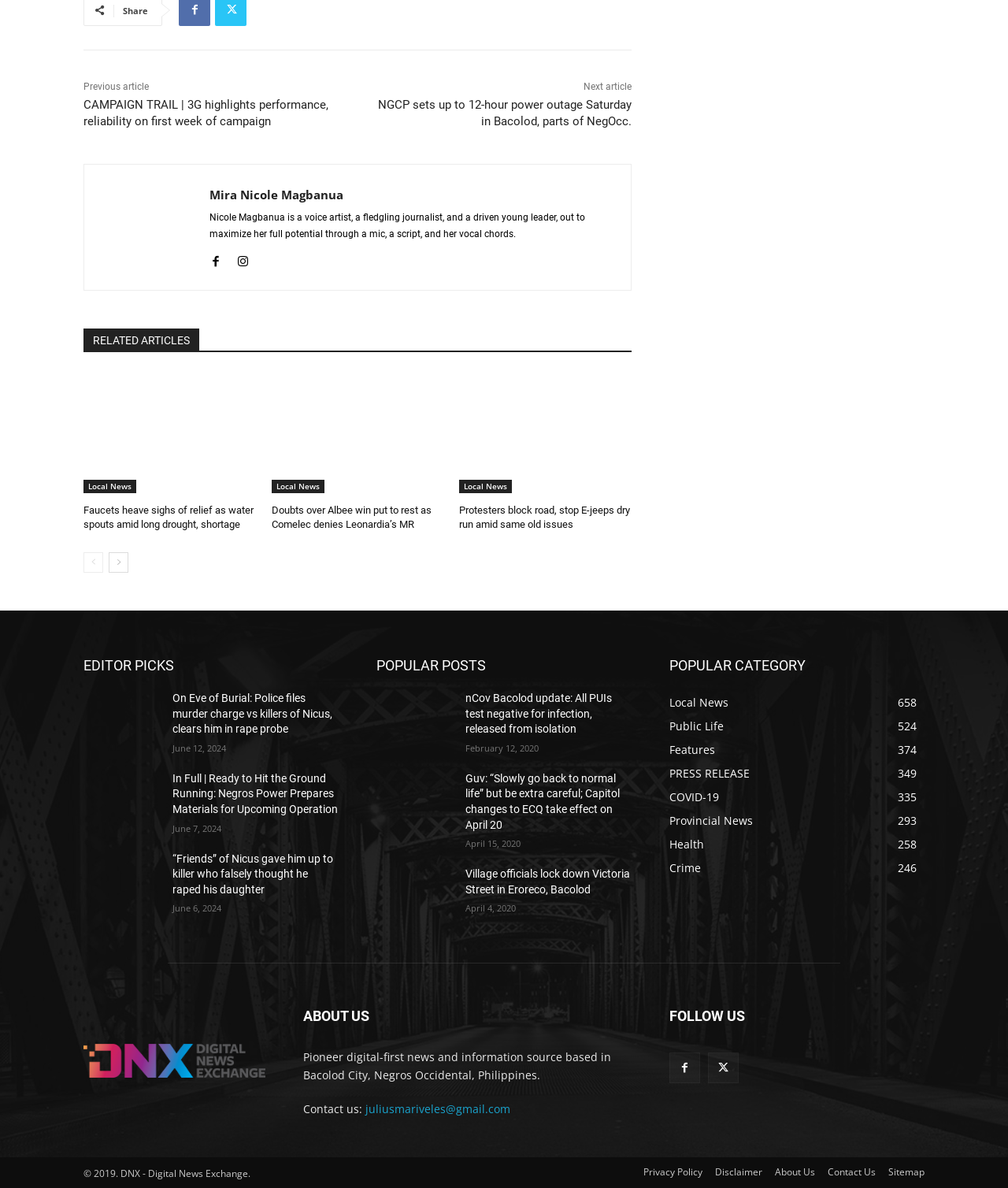Give the bounding box coordinates for this UI element: "Public Life524". The coordinates should be four float numbers between 0 and 1, arranged as [left, top, right, bottom].

[0.664, 0.605, 0.718, 0.617]